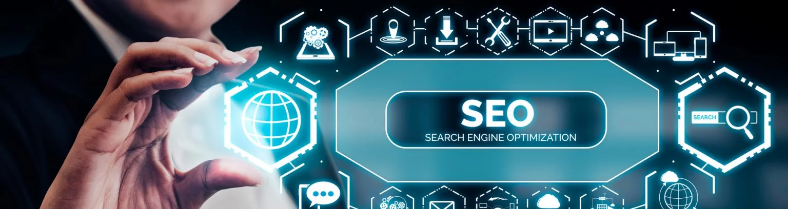Analyze the image and provide a detailed caption.

The image illustrates the concept of Search Engine Optimization (SEO) through a futuristic digital interface. A professional woman is depicted interacting with a holographic display that showcases various icons representing digital marketing tools and processes. Central to the image is a prominent banner labeled "SEO" with the subtitle "SEARCH ENGINE OPTIMIZATION," symbolizing the focus on enhancing online visibility. Surrounding this central theme are interconnected graphics, including a globe, chat bubbles, and search icons, emphasizing the global nature of digital presence and the diverse strategies used to optimize performance. This visual representation epitomizes the integration of technology in marketing, highlighting the critical role of SEO in modern businesses striving for success in the digital landscape.